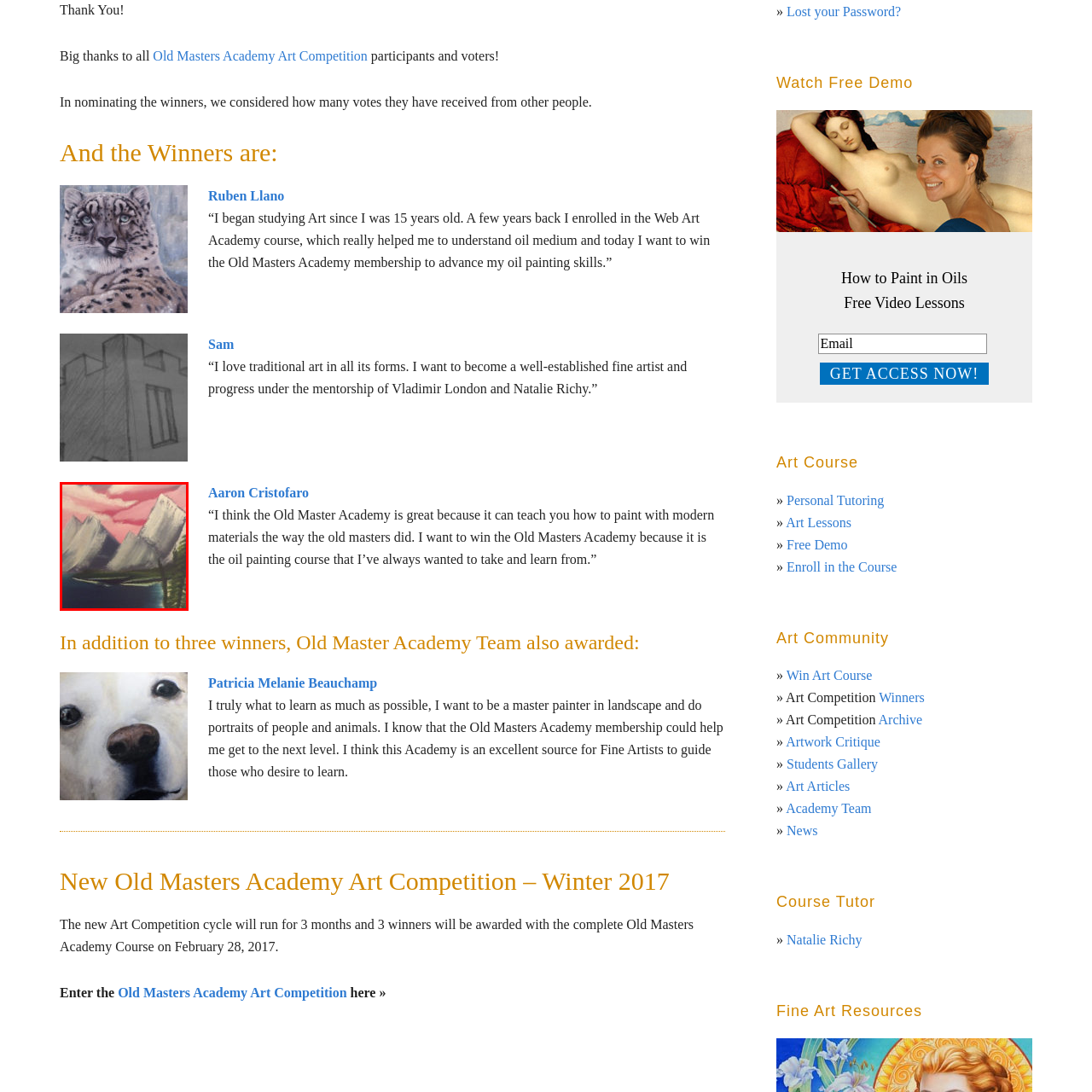Concentrate on the part of the image bordered in red, What is the artist's goal in joining the Old Masters Academy? Answer concisely with a word or phrase.

Advance oil painting skills